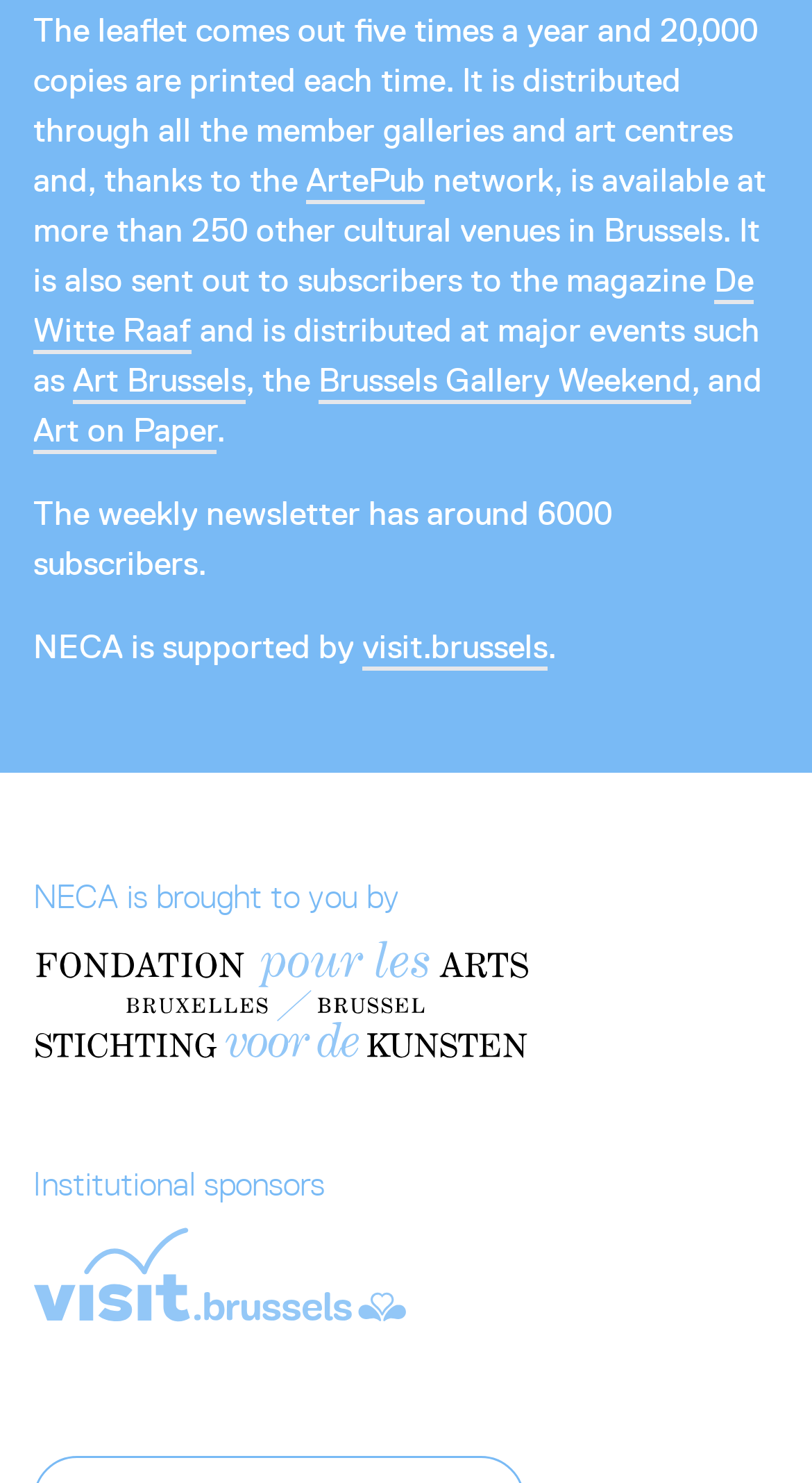Use a single word or phrase to answer the following:
What is the name of the magazine sent to subscribers?

De Witte Raaf